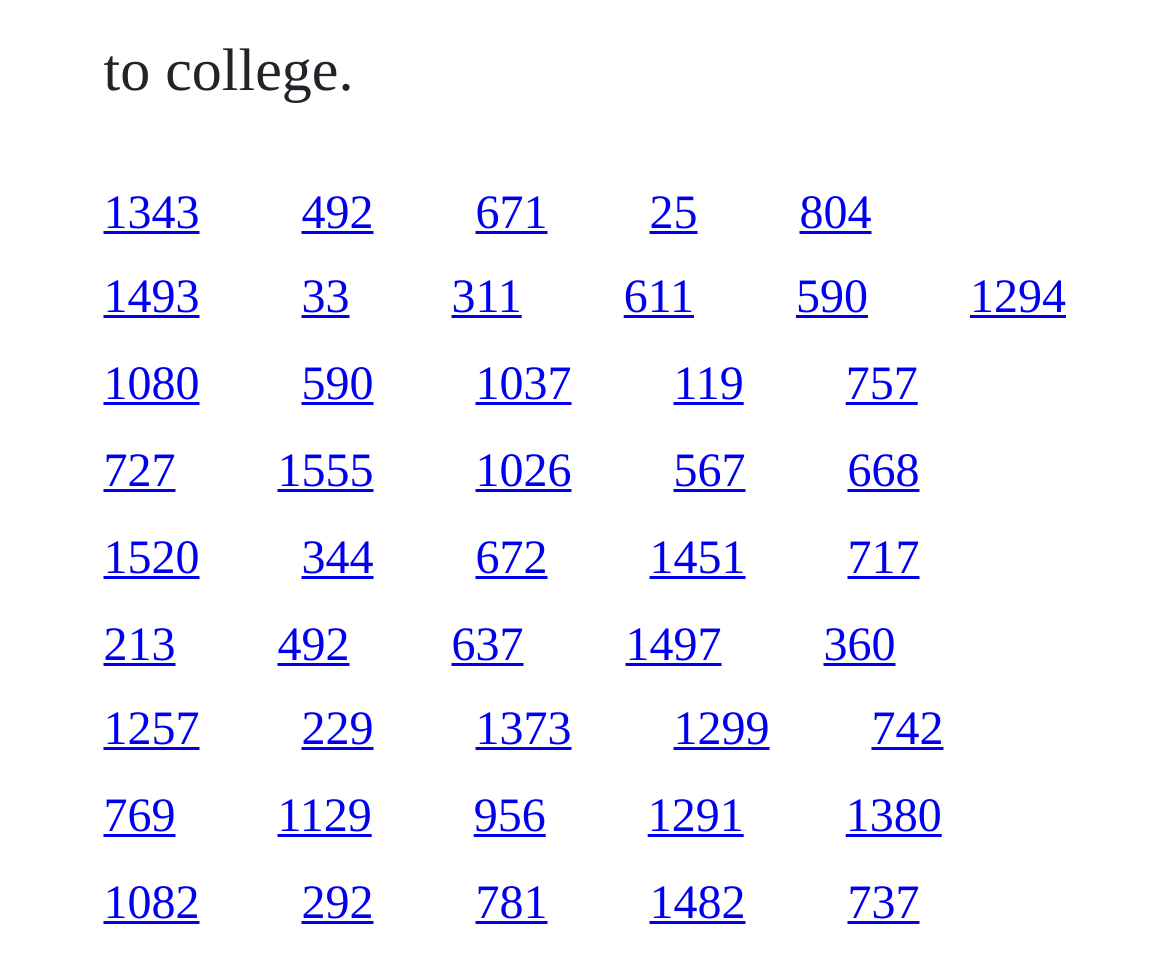How many links are in the first row?
Using the details shown in the screenshot, provide a comprehensive answer to the question.

I analyzed the y1 and y2 coordinates of the link elements and found that the first 5 links have similar y1 and y2 values, indicating they are in the same row.